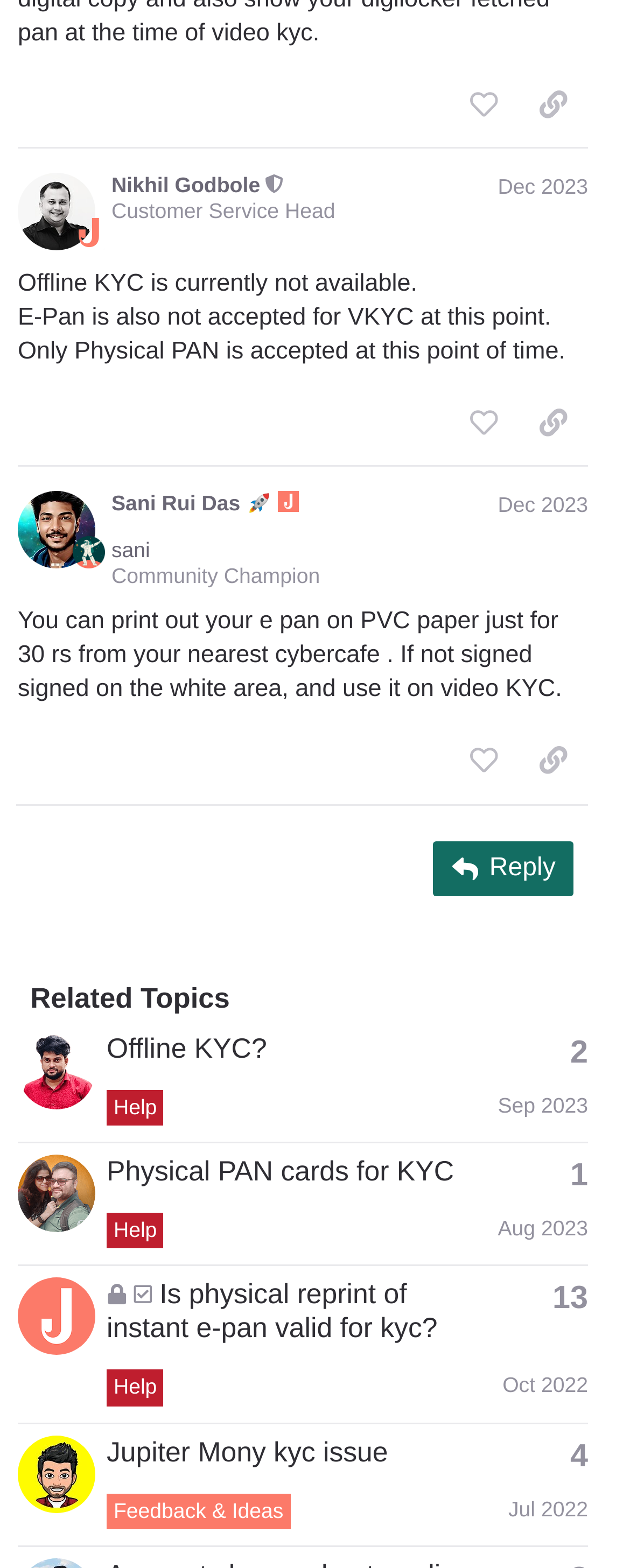What is the username of the author of the first post?
Answer the question with a detailed and thorough explanation.

I looked at the first post region and found the link element with the text 'Nikhil Godbole', which is the username of the author of the first post.